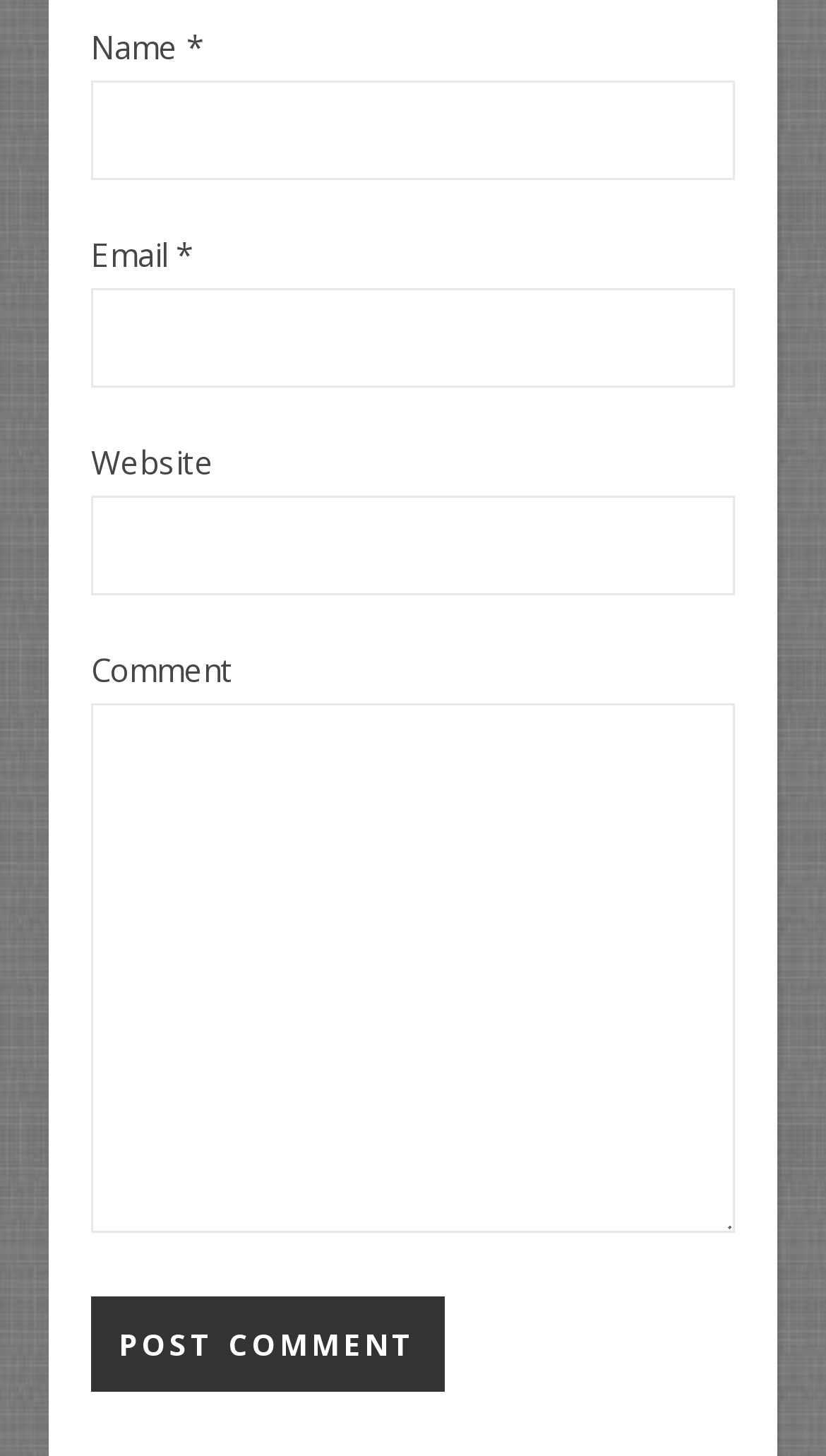What is the purpose of the button at the bottom of the form?
Answer briefly with a single word or phrase based on the image.

Post Comment